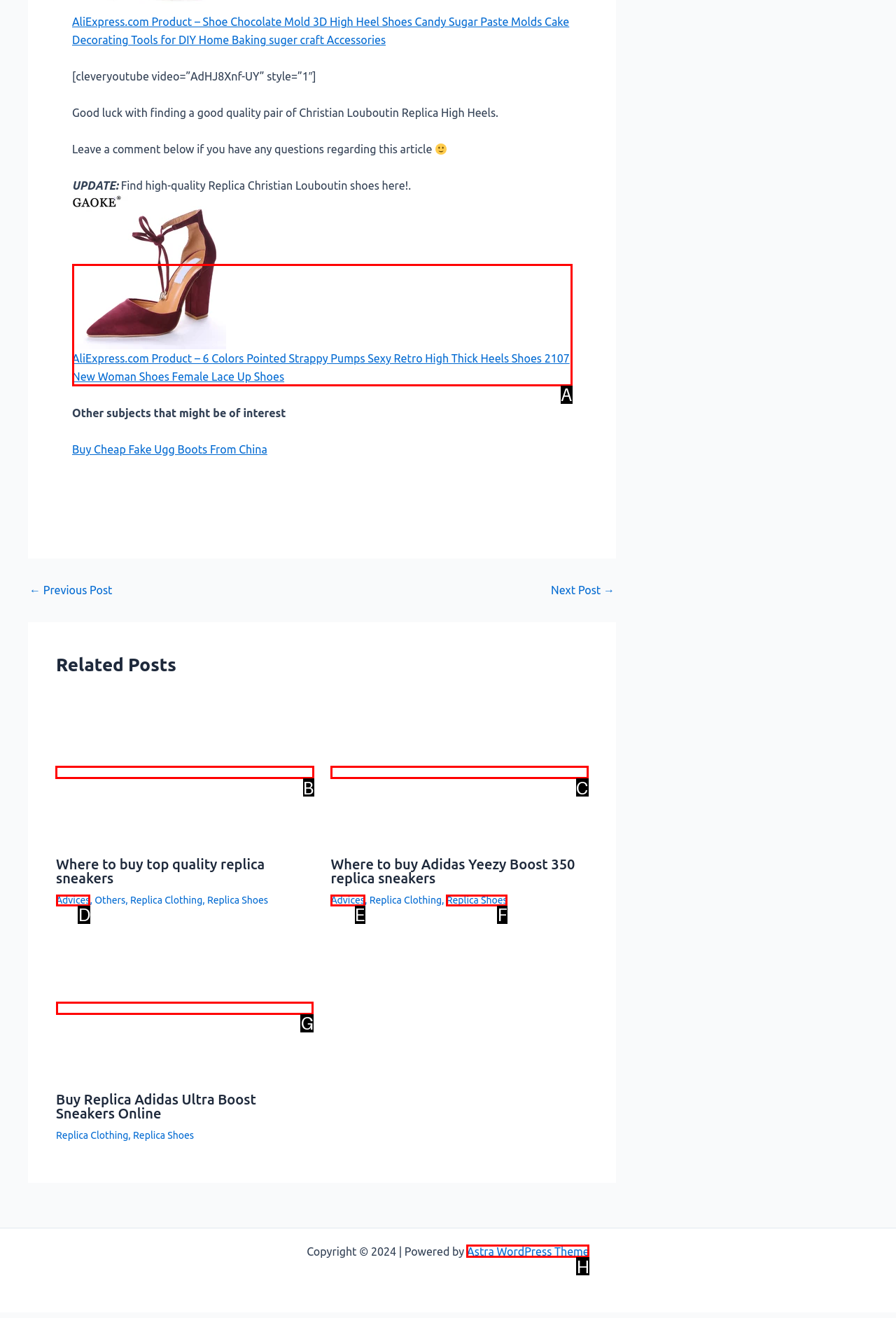Which option should you click on to fulfill this task: Read more about Where to buy top quality replica sneakers? Answer with the letter of the correct choice.

B